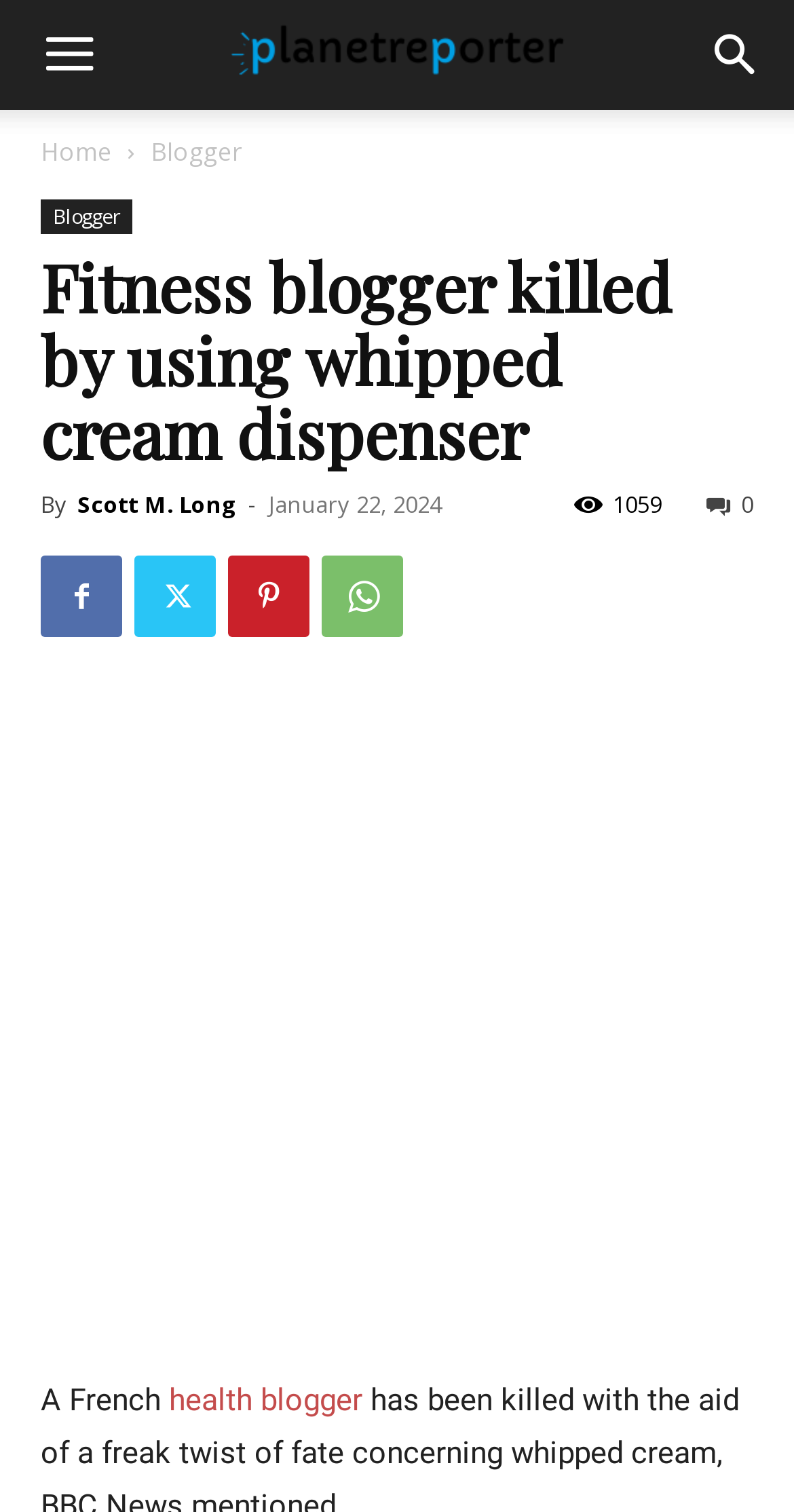How many views does the article have?
Please respond to the question with as much detail as possible.

I found this information from the StaticText element '1059' which is located near the author's name and the time of publication, suggesting that it represents the number of views.